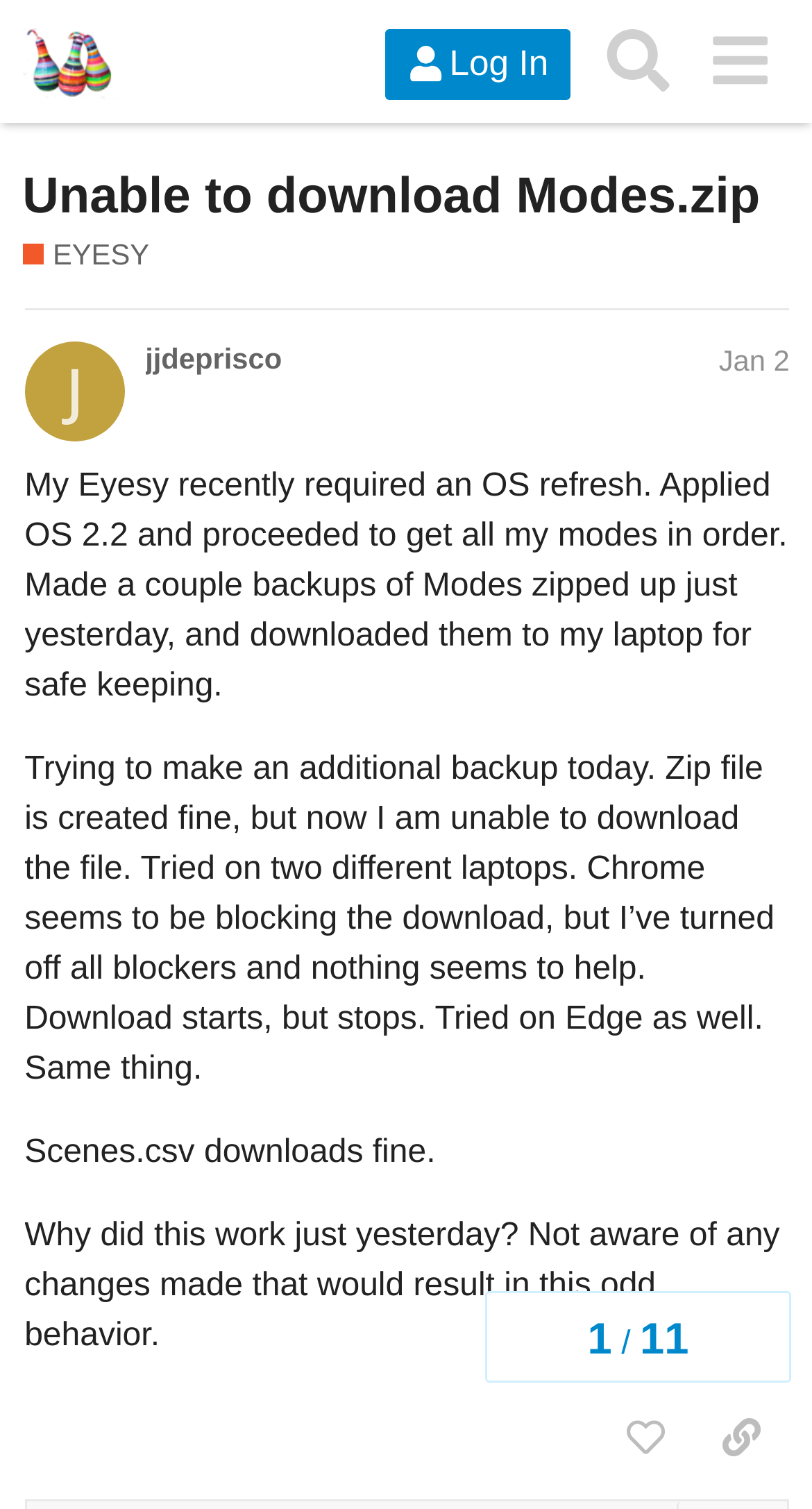Offer an extensive depiction of the webpage and its key elements.

The webpage appears to be a forum or discussion board, specifically a topic page about the EYESY video synthesizer. At the top, there is a header section with a logo image of Critter & Guitari, a link to the Critter & Guitari website, and three buttons: Log In, Search, and a menu button. 

Below the header, there is a heading that reads "Unable to download Modes.zip" followed by a link to the same title. Next to it, there is a link to "EYESY" with a brief description of the topic. 

The main content of the page is a post by a user, jjdeprisco, dated January 2. The post describes an issue with downloading a zip file, Modes.zip, after applying an OS refresh to their EYESY device. The user explains the steps they took to troubleshoot the issue, including trying different browsers and laptops, but the download still fails. 

The post is divided into four paragraphs, with the user asking why the download worked the previous day but not now. There are no images in the post, but there are two buttons at the bottom: "like this post" and "copy a link to this post to clipboard". 

On the right side of the page, there is a navigation section showing the topic progress, with headings "1" and "11" and a slash in between, indicating the current position in the topic.